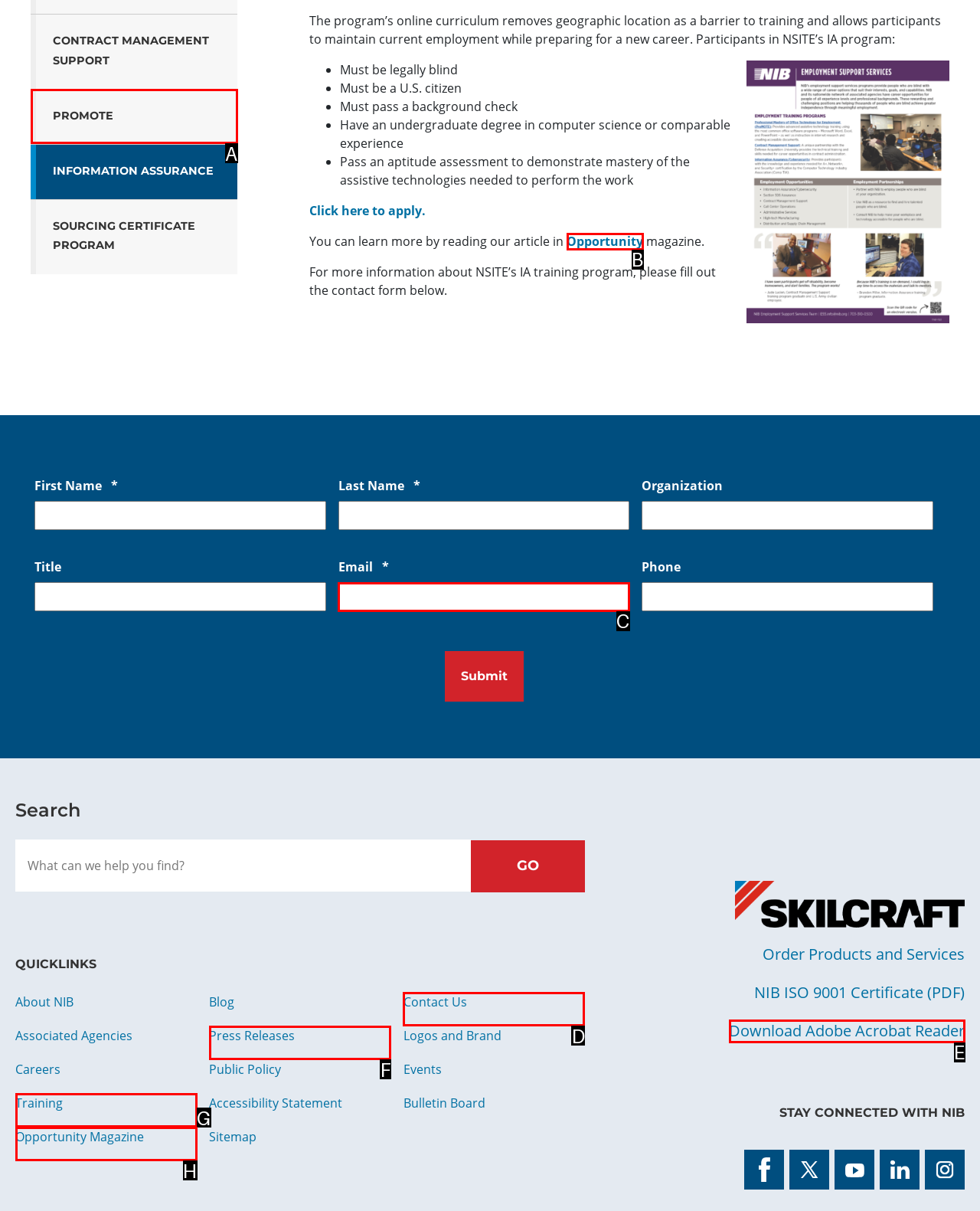Match the option to the description: Contact Us
State the letter of the correct option from the available choices.

D